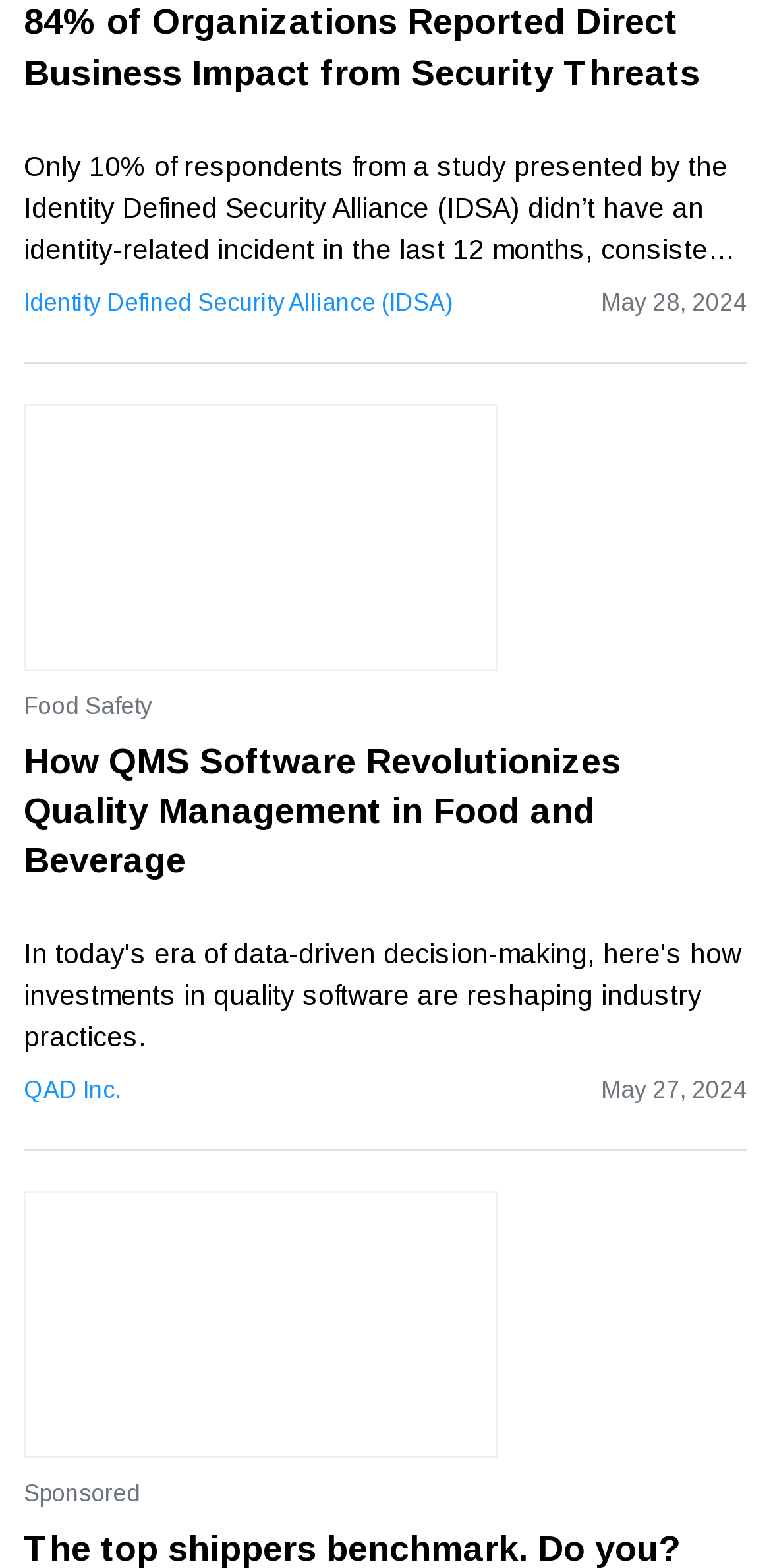Respond with a single word or short phrase to the following question: 
What is the date of the article 'How QMS Software Revolutionizes Quality Management in Food and Beverage'?

May 28, 2024